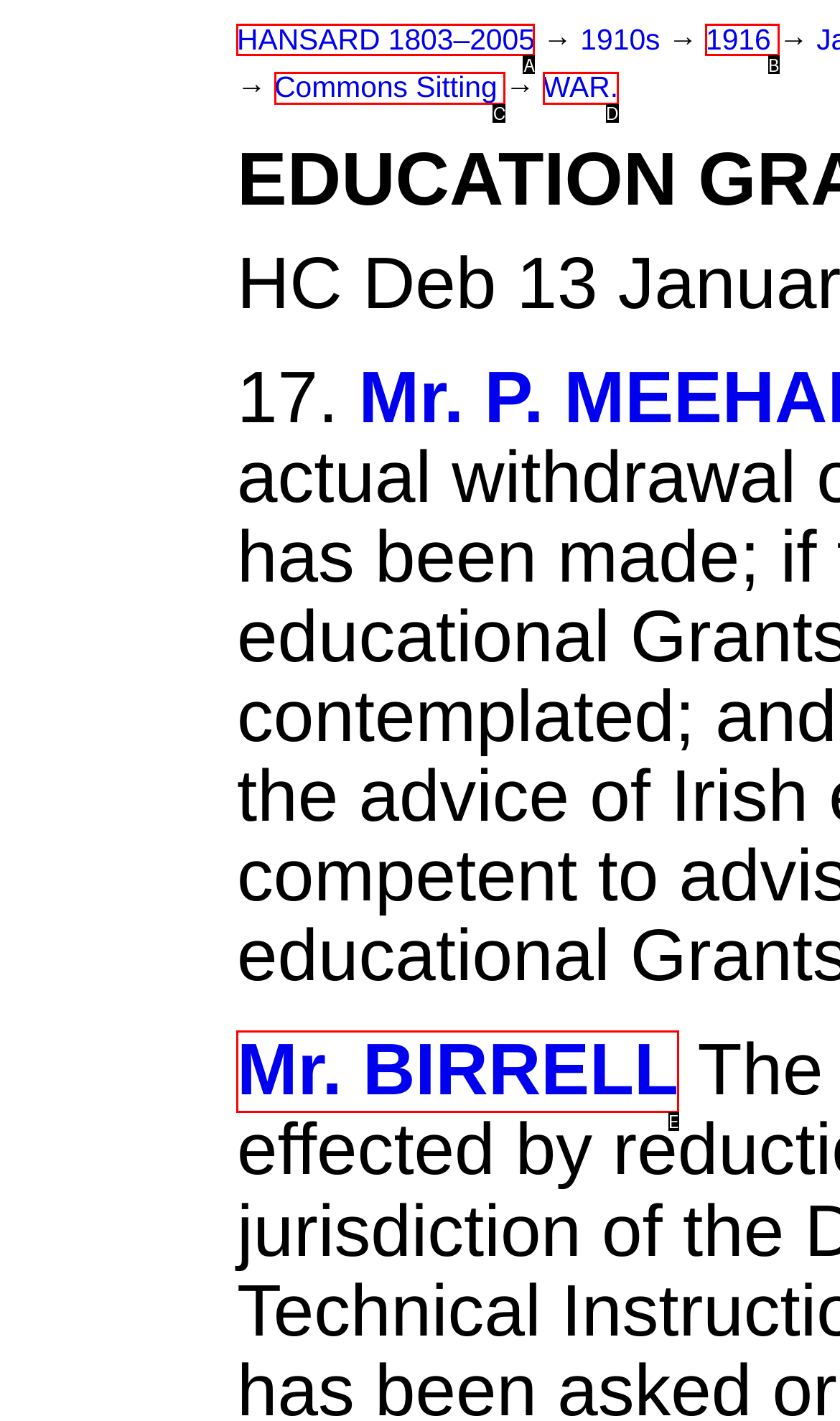Identify the letter of the UI element that corresponds to: HANSARD 1803–2005
Respond with the letter of the option directly.

A